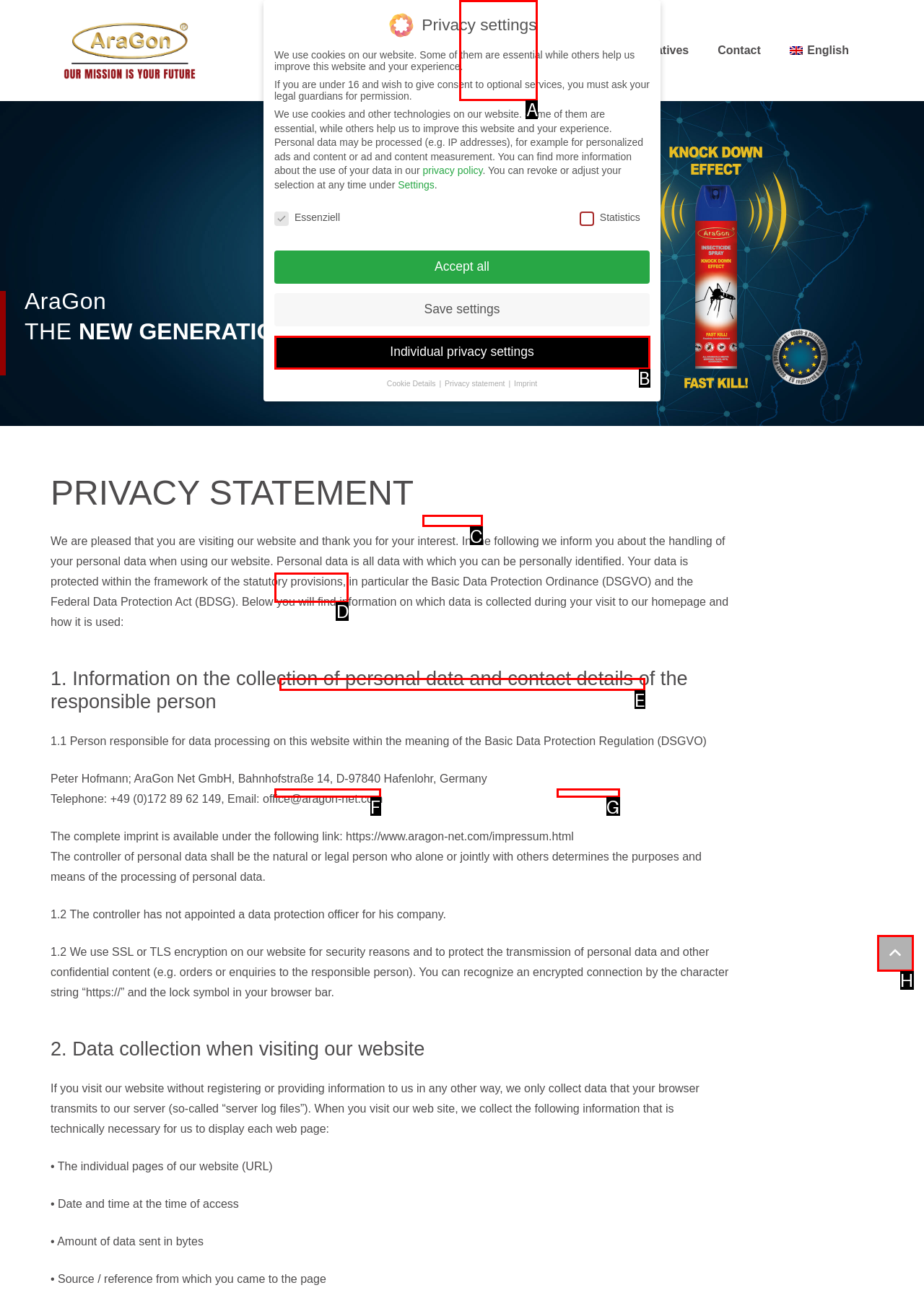Determine the correct UI element to click for this instruction: Click the 'Products' link. Respond with the letter of the chosen element.

A